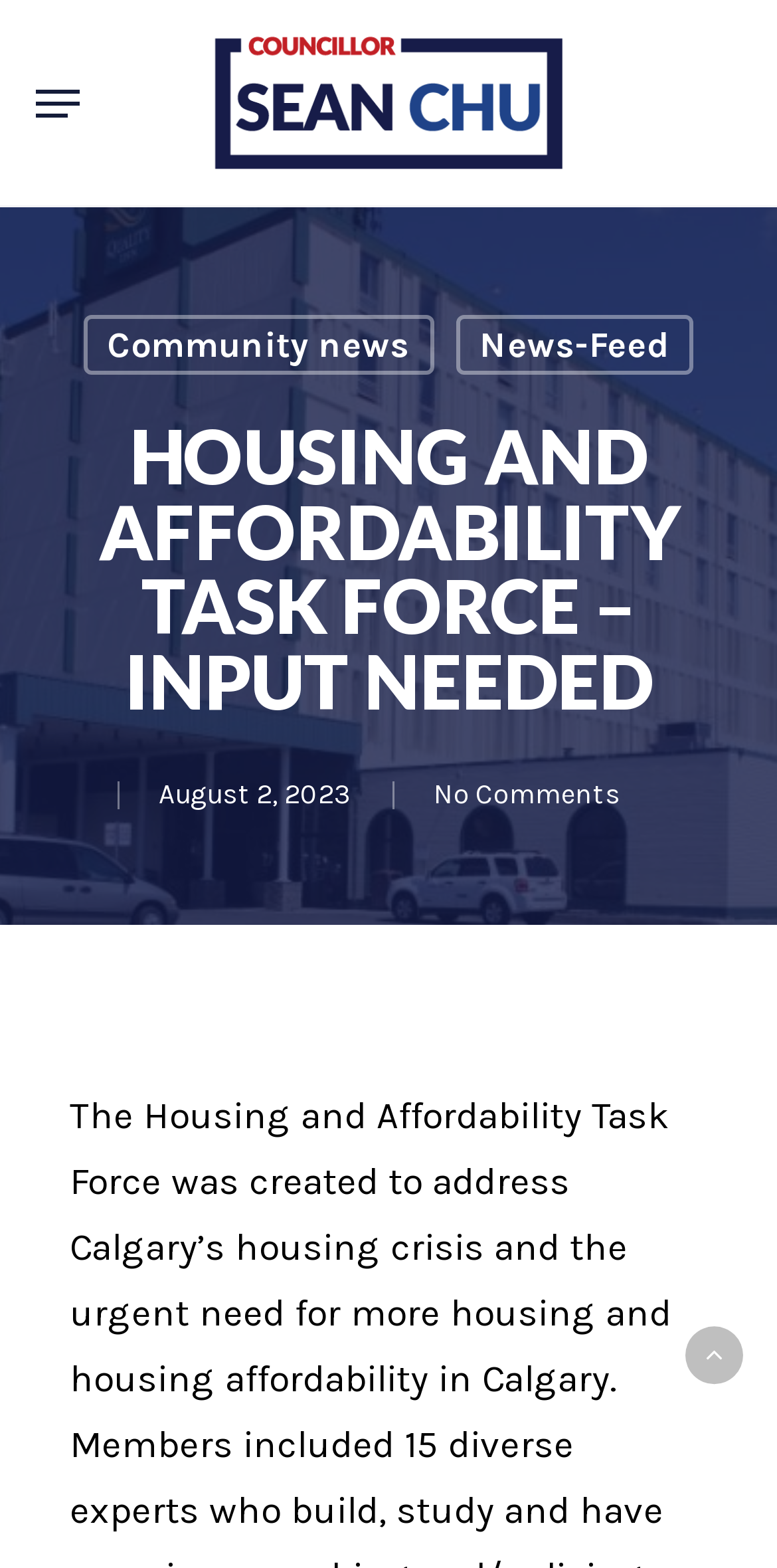Provide a brief response to the question below using one word or phrase:
What type of content is available on this webpage?

News